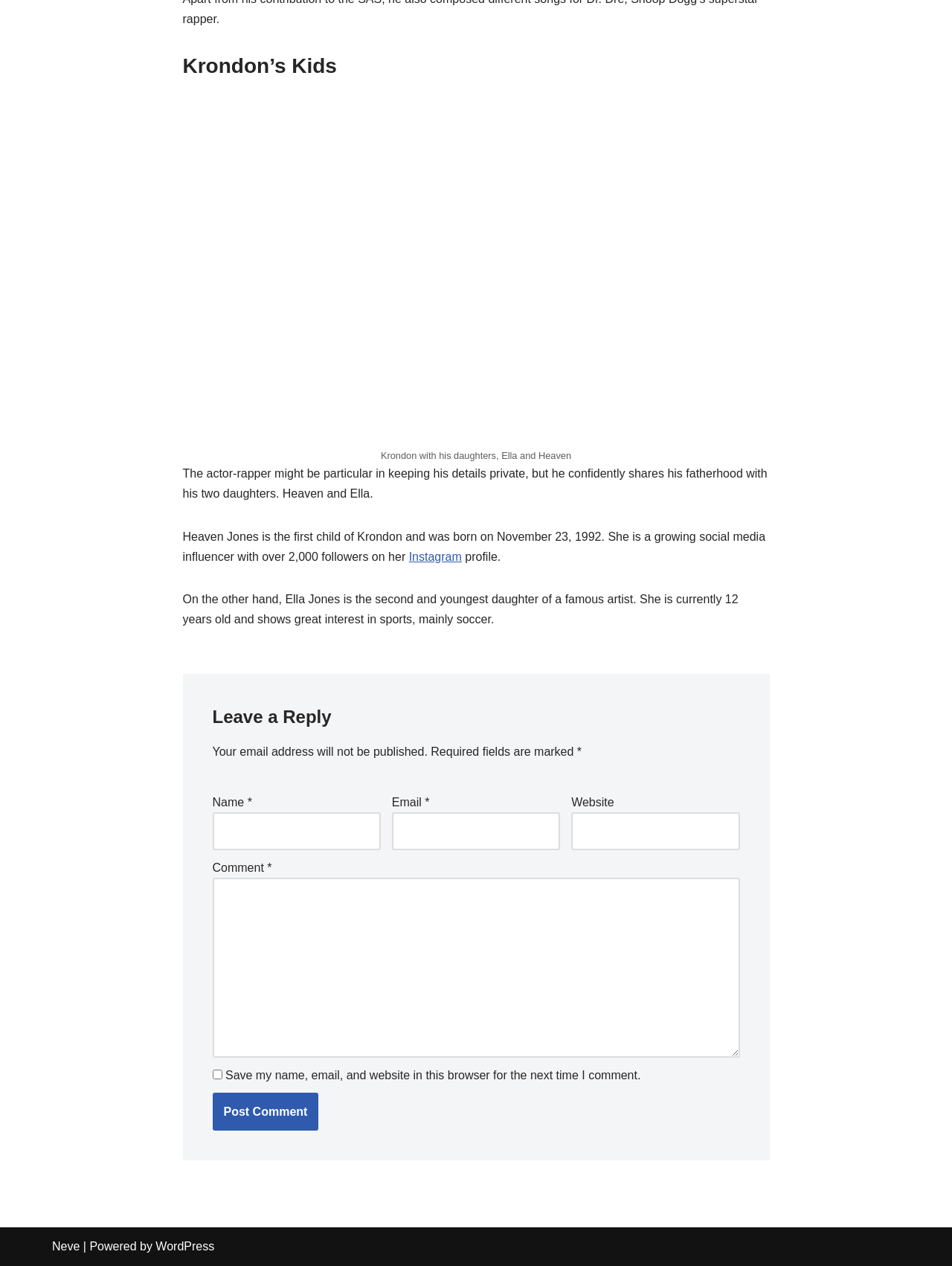Given the element description: "parent_node: Comment * name="comment"", predict the bounding box coordinates of the UI element it refers to, using four float numbers between 0 and 1, i.e., [left, top, right, bottom].

[0.223, 0.693, 0.777, 0.835]